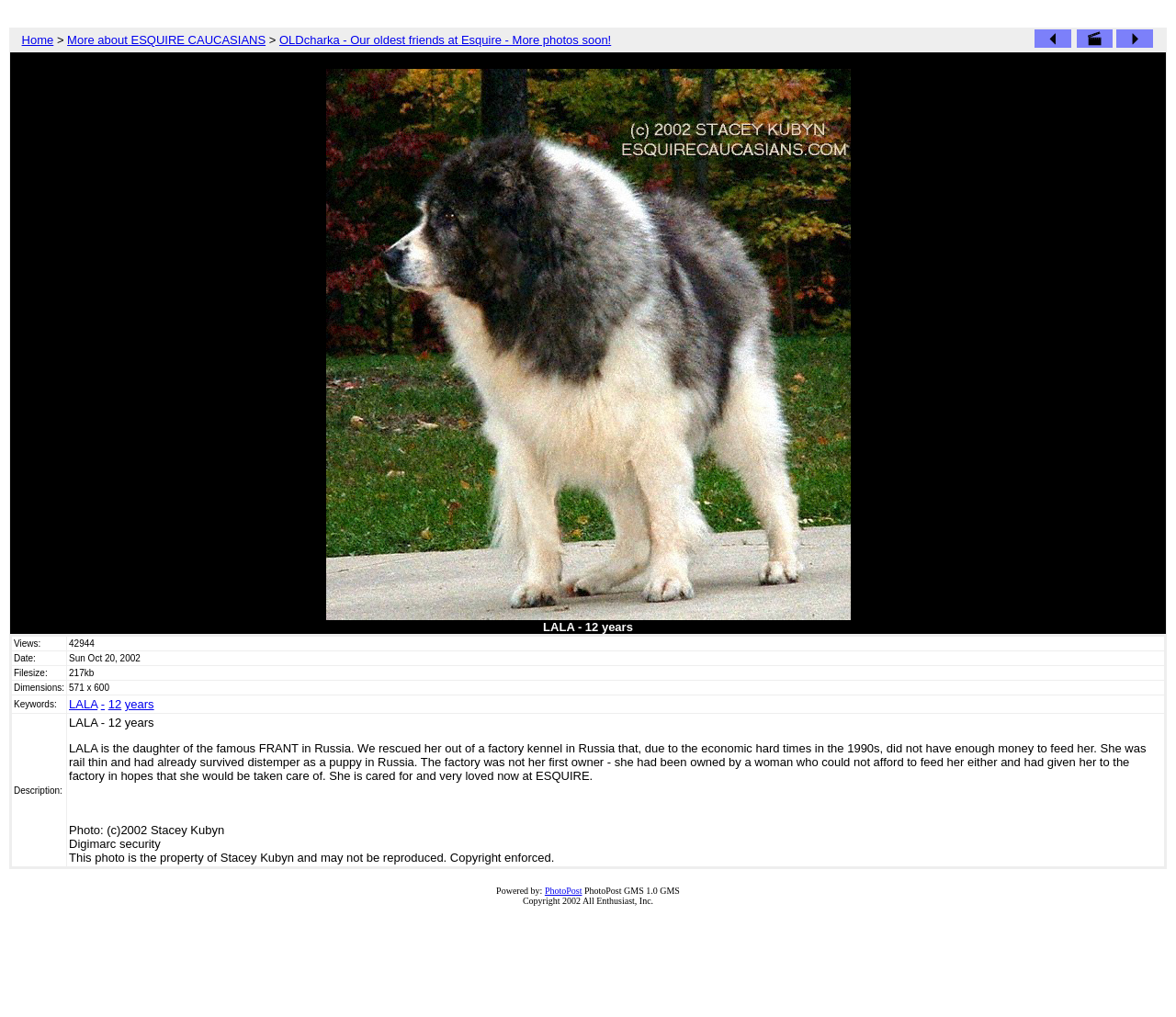Answer the following query with a single word or phrase:
What is the name of the dog?

LALA